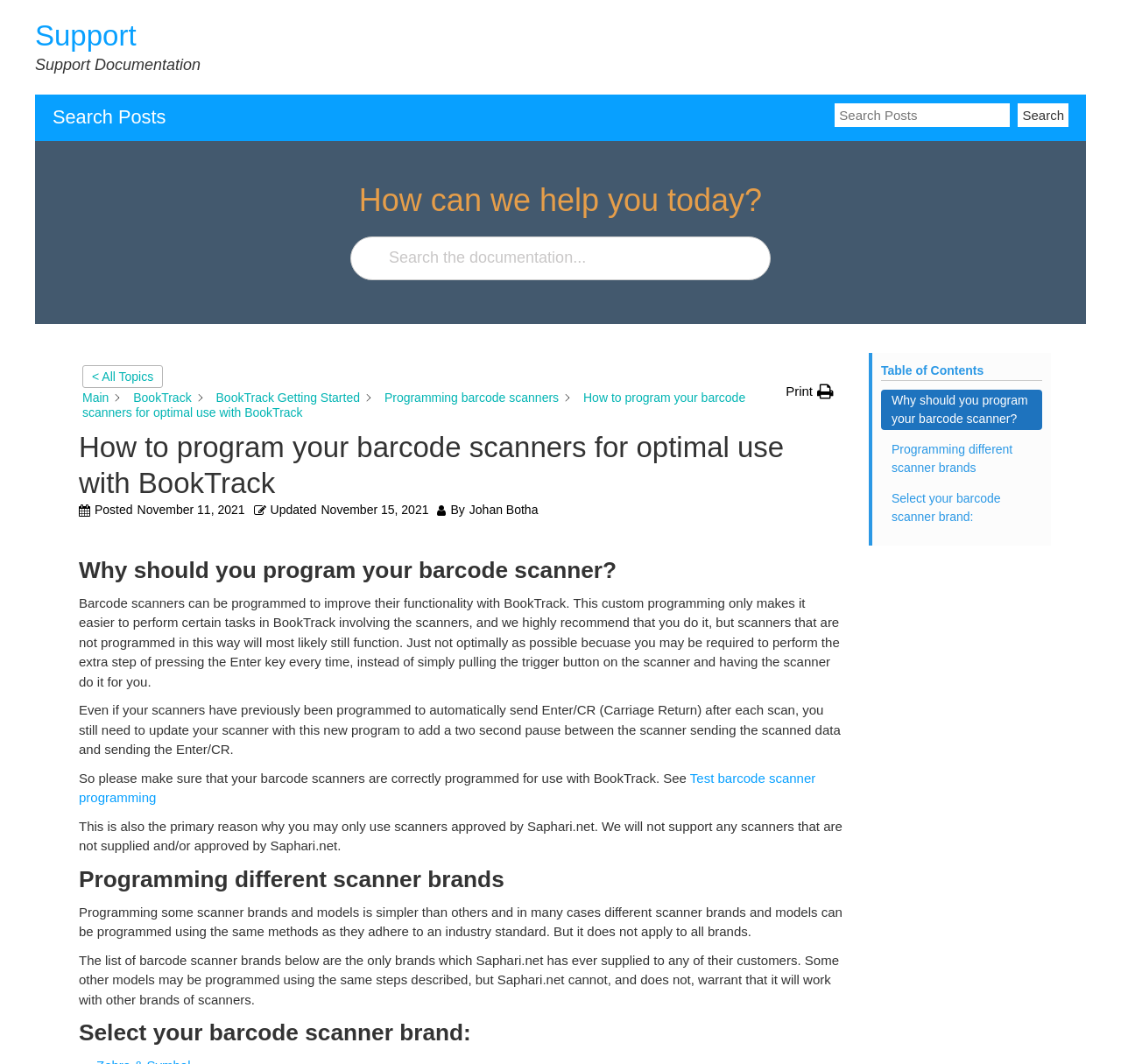Based on the element description: "parent_node: SEARCH name="s" placeholder="Search"", identify the UI element and provide its bounding box coordinates. Use four float numbers between 0 and 1, [left, top, right, bottom].

None